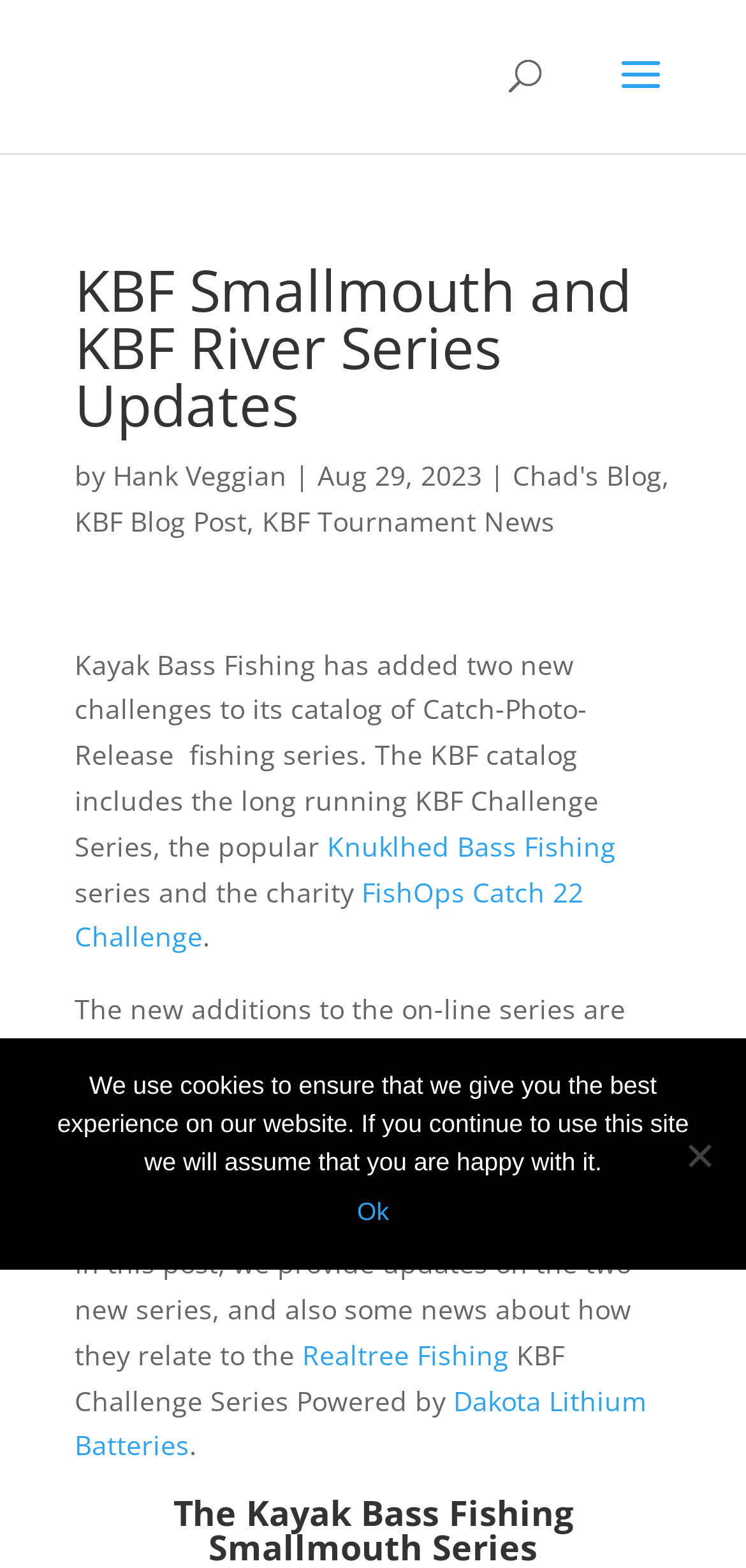Please specify the bounding box coordinates of the region to click in order to perform the following instruction: "Search for something".

[0.5, 0.0, 0.9, 0.001]